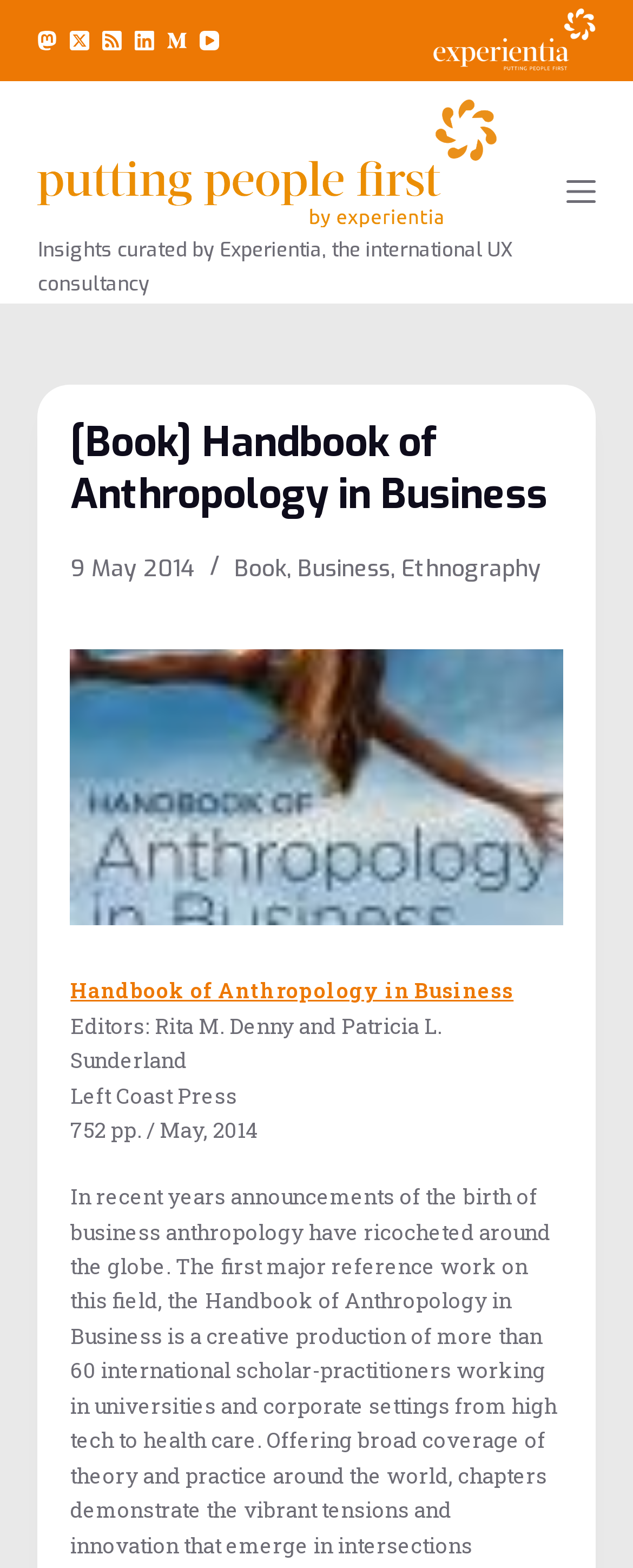What is the name of the book?
With the help of the image, please provide a detailed response to the question.

I found the answer by looking at the heading '[Book] Handbook of Anthropology in Business' and the link 'Handbook of Anthropology in Business' which both mention the book title.